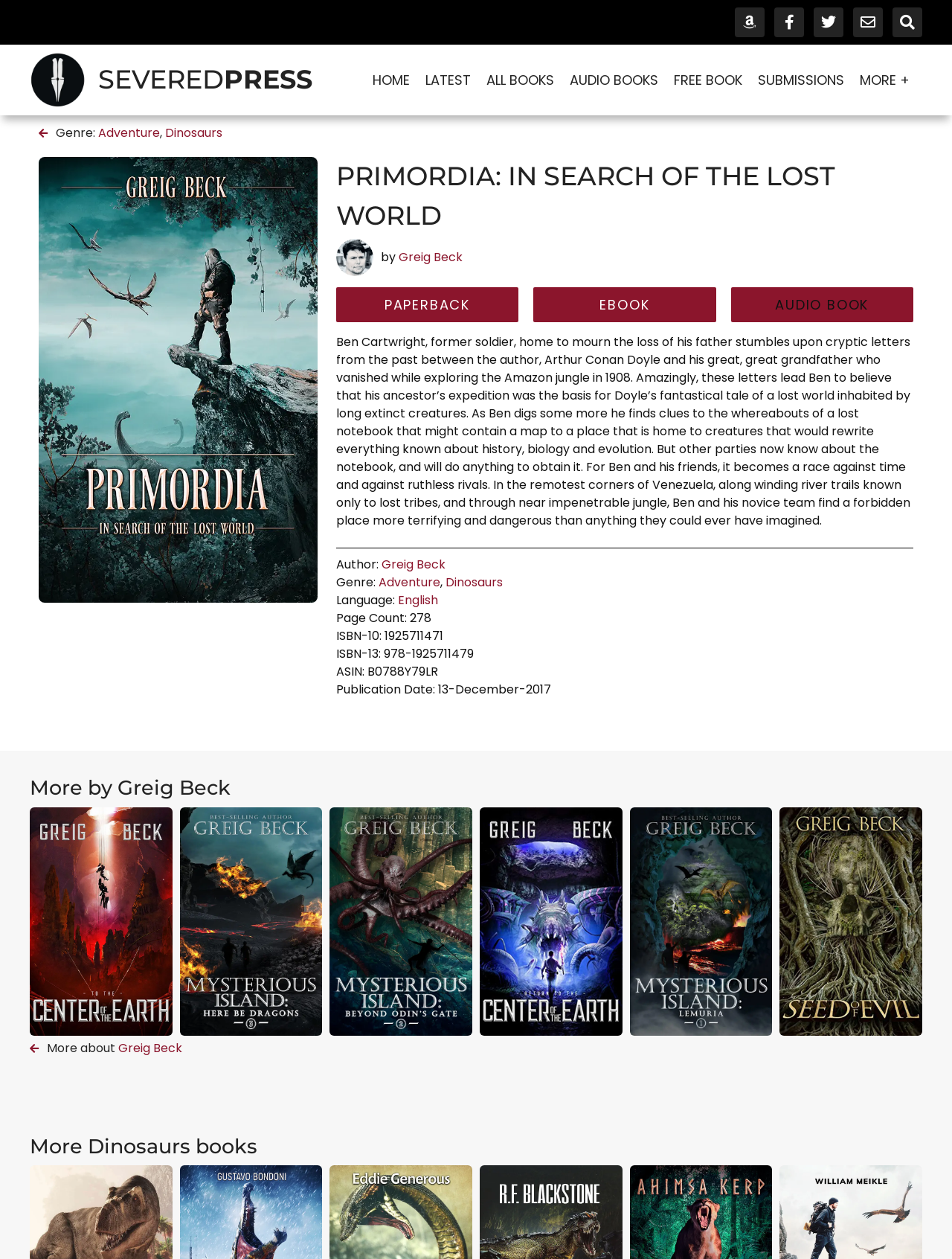Please provide the main heading of the webpage content.

PRIMORDIA: IN SEARCH OF THE LOST WORLD